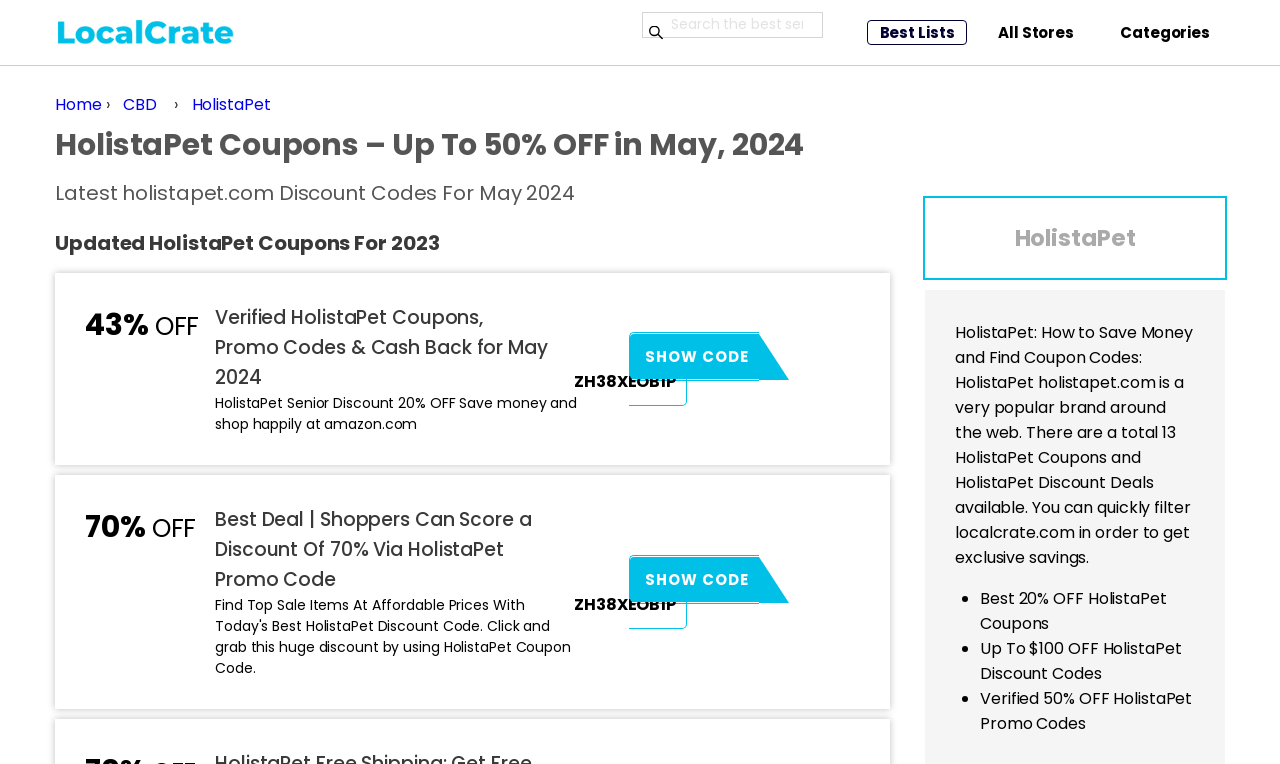Please identify the bounding box coordinates of the area that needs to be clicked to follow this instruction: "Show HolistaPet Promo Code".

[0.491, 0.434, 0.593, 0.531]